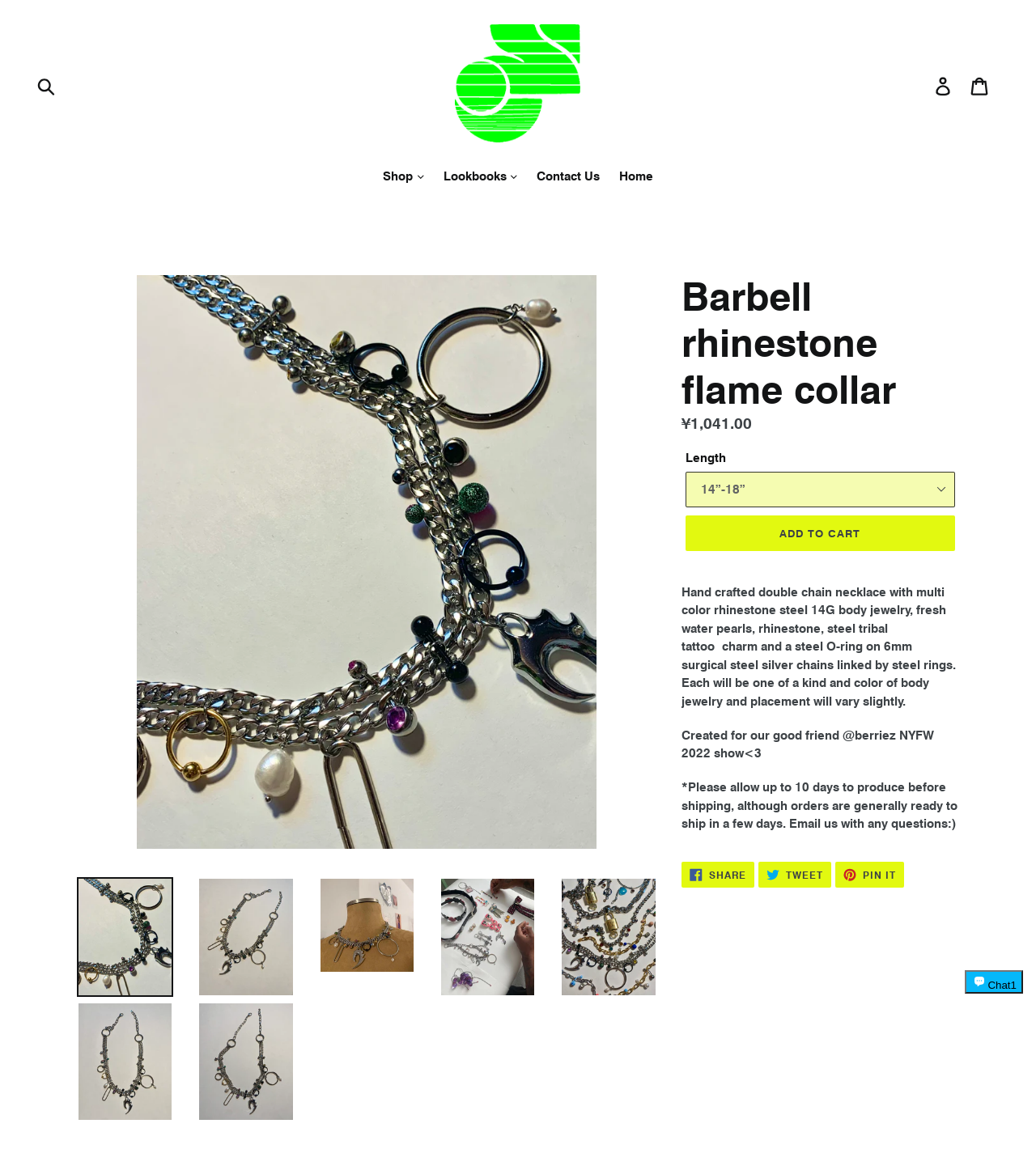Determine the bounding box coordinates for the element that should be clicked to follow this instruction: "View product details". The coordinates should be given as four float numbers between 0 and 1, in the format [left, top, right, bottom].

[0.074, 0.763, 0.167, 0.867]